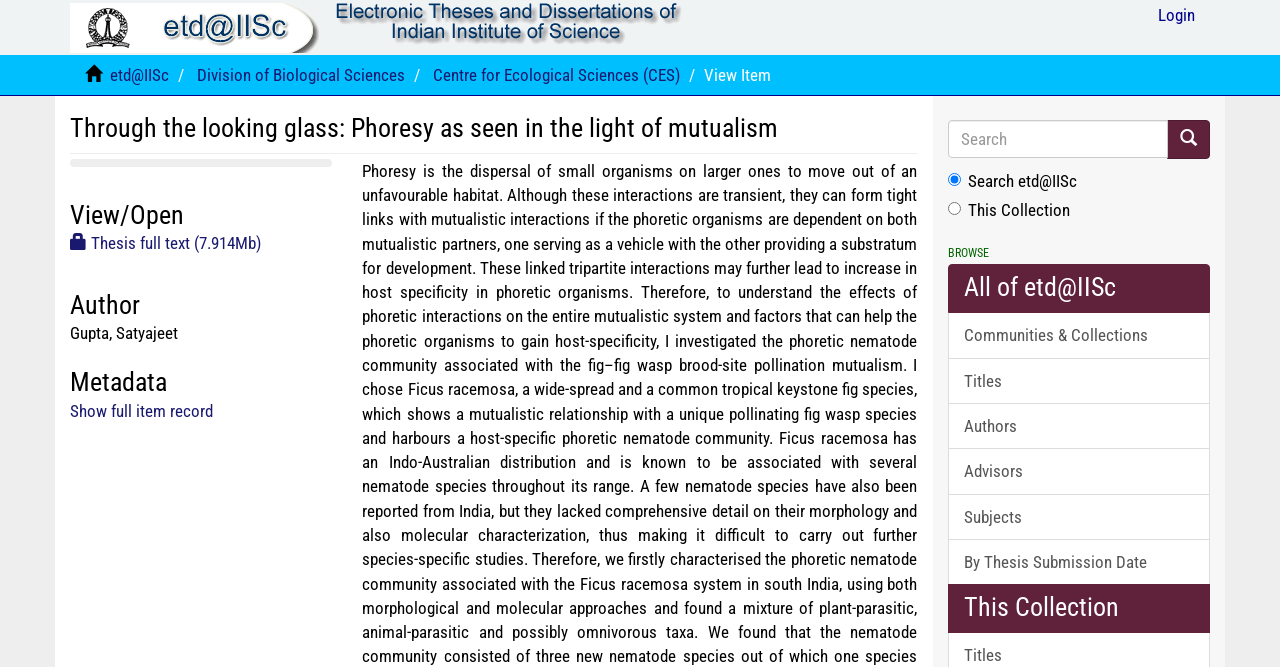Using the elements shown in the image, answer the question comprehensively: What is the author's name?

I found the author's name by looking at the section with the heading 'Author' and found the static text 'Gupta, Satyajeet' below it.